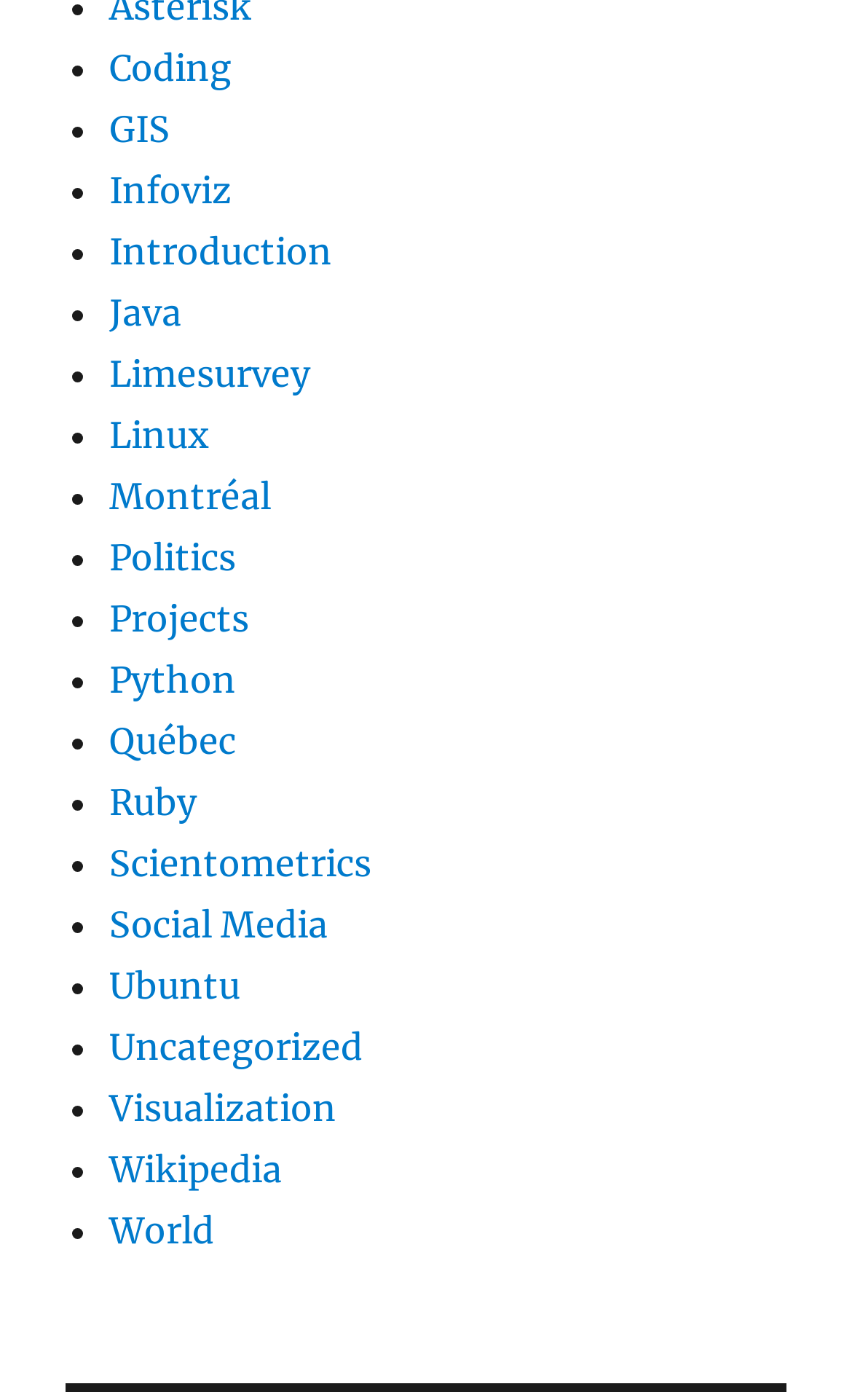Give a succinct answer to this question in a single word or phrase: 
What is the item below 'Introduction' in the list?

Java